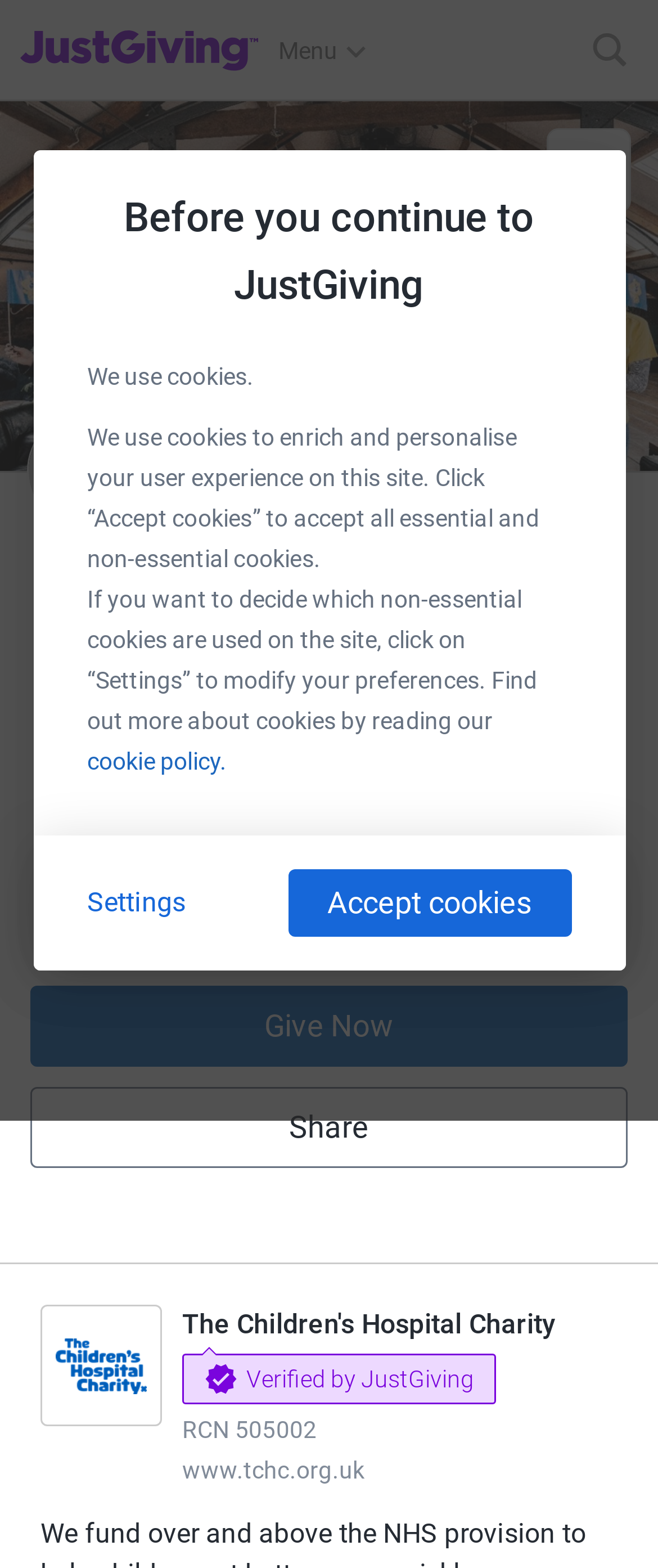Create an elaborate caption that covers all aspects of the webpage.

This webpage is a fundraising page for Indre Kusleikaite, who is raising money to support The Children's Hospital Charity. At the top of the page, there is a header section with a title "Indre Kusleikaite is fundraising for The Children's Hospital Charity" and a navigation menu with options like "JustGiving's homepage", "Menu", and "Search".

Below the header, there is a section with a brief message "Before you continue to" followed by the "JustGiving" logo. Underneath, there is a notice about the use of cookies on the site, with options to "Accept cookies" or modify preferences through "Settings".

On the left side of the page, there is a large call-to-action button "Give Now" and a section displaying the fundraising progress, including the amount raised (£20) and the target amount (£600). There is also a list of team members, with 2 members currently part of the team.

On the right side of the page, there is a section with a heading "Circulate Digital" and a link to "Join team". Below this, there is a button "View gallery" and an image. Further down, there is a section with information about The Children's Hospital Charity, including a verified badge and a link to their website.

At the bottom of the page, there are buttons to "Give Now" and "Share" the fundraising page, as well as a link to The Children's Hospital Charity's page. There are also several images and icons scattered throughout the page, including a menu icon, a search icon, and a few charity logos.